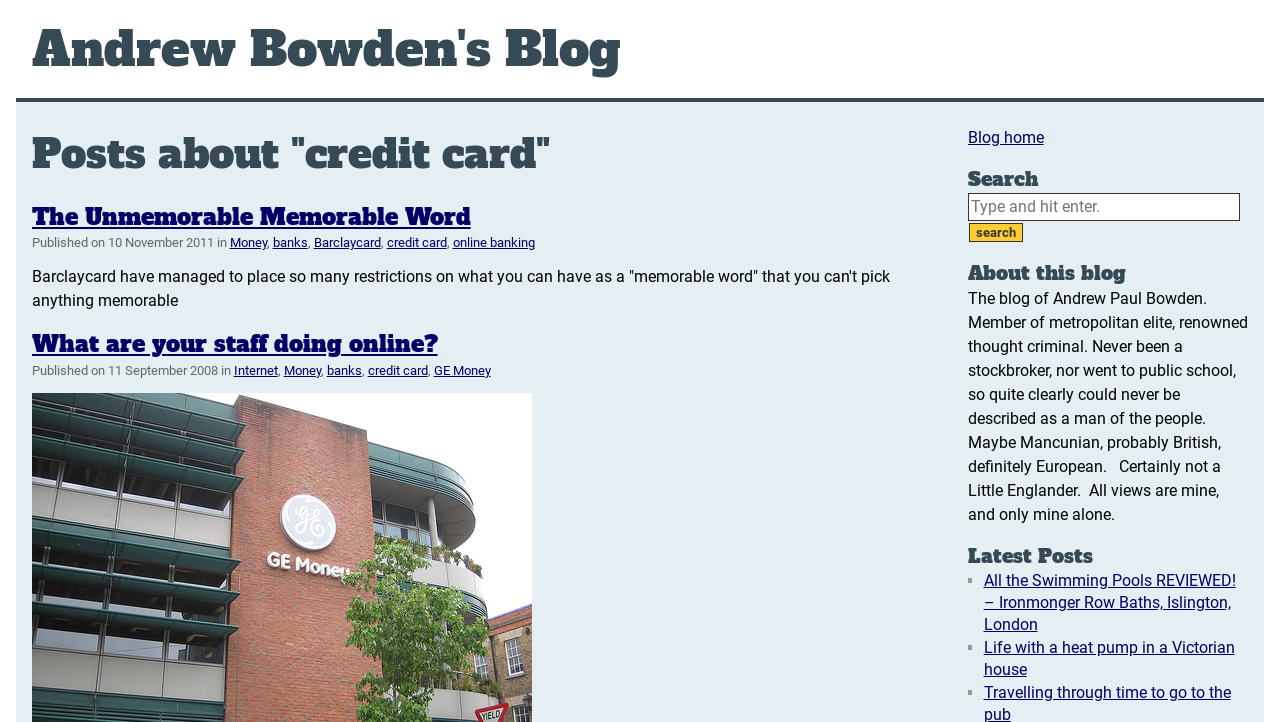Please extract the primary headline from the webpage.

Posts about "credit card"